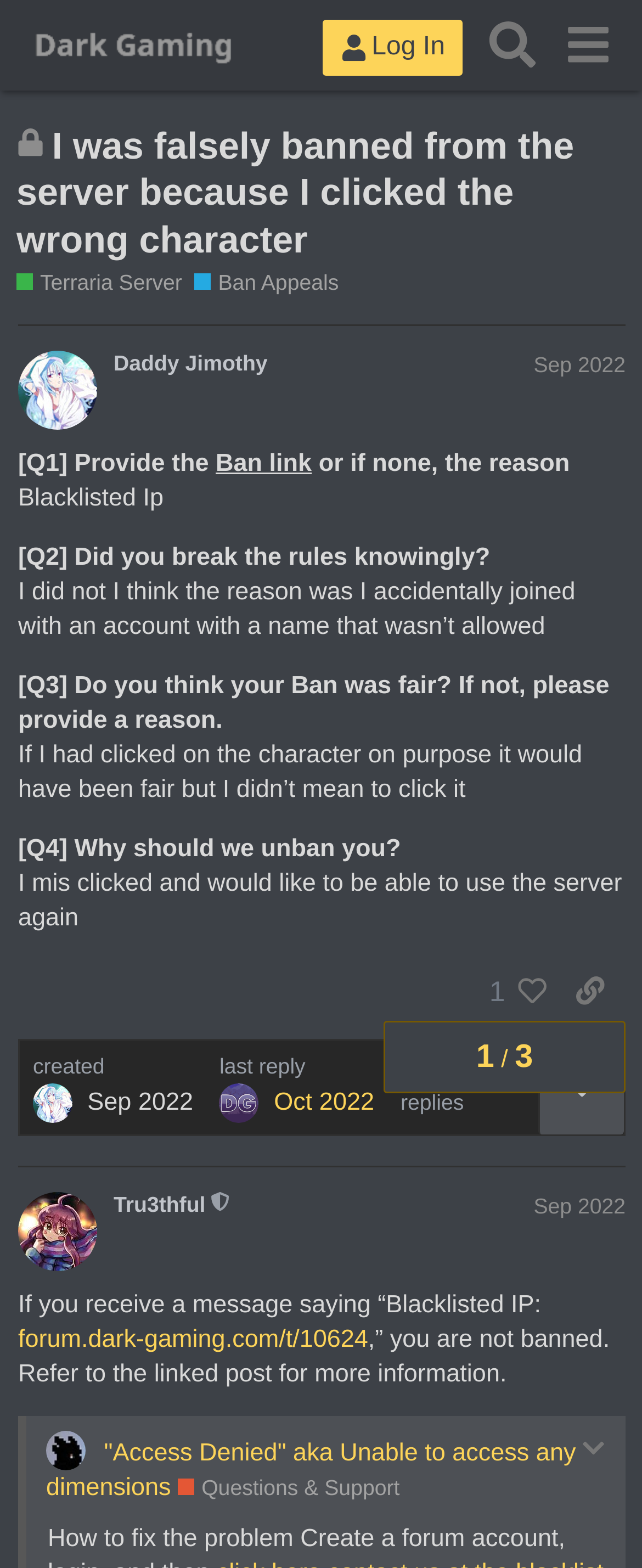Can you specify the bounding box coordinates of the area that needs to be clicked to fulfill the following instruction: "Search for a topic"?

[0.741, 0.002, 0.857, 0.056]